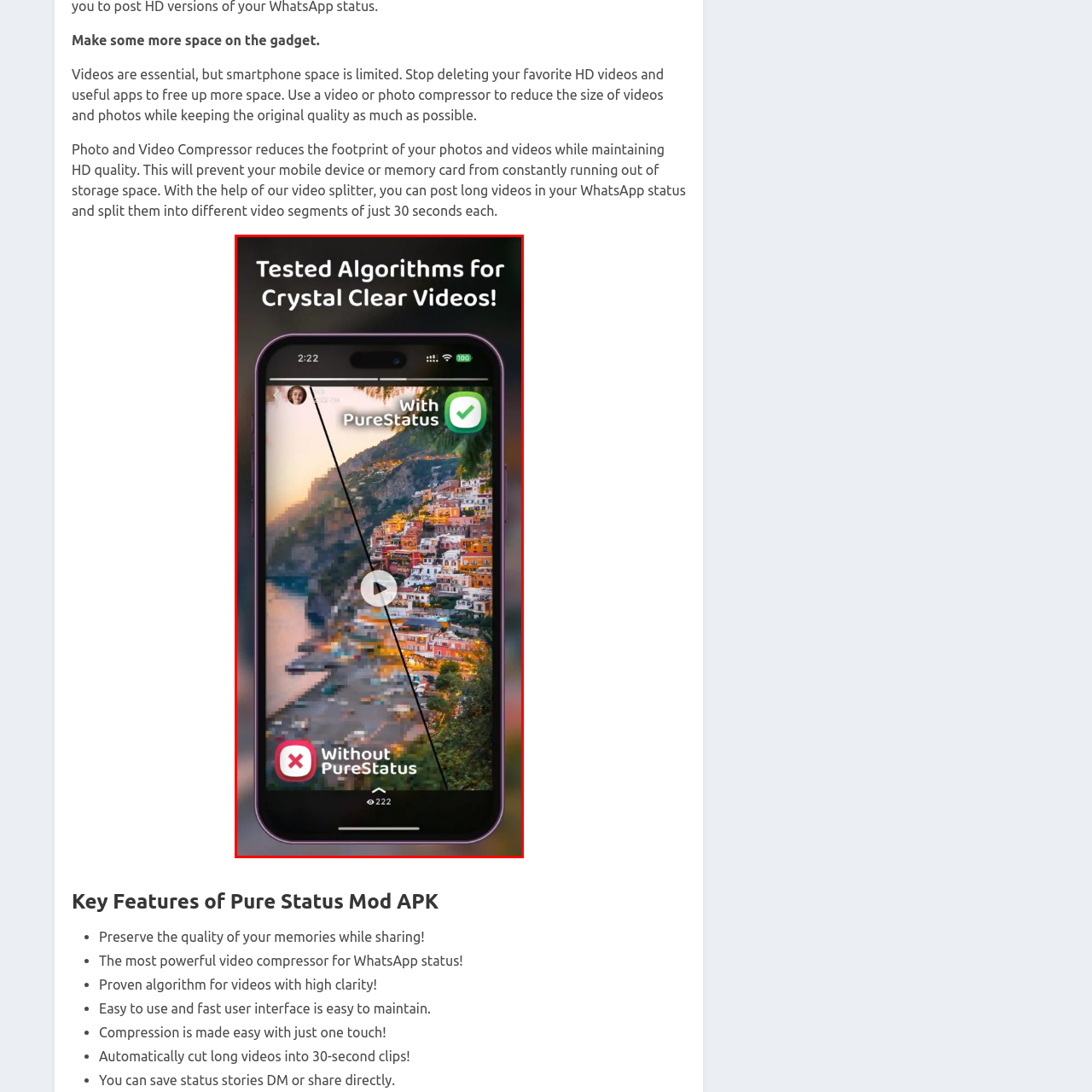Describe the contents of the image that is surrounded by the red box in a detailed manner.

The image showcases the effectiveness of the Pure Status app, highlighting its ability to preserve video quality. On the left side of the screen, a blurred and pixelated view illustrates the result of sharing videos without the app, marked with a red "X." In contrast, the right side, labeled "With PureStatus," displays a vibrant, clear image, emphasizing the app's capability to maintain high definition. A play button at the center suggests interactivity, inviting users to experience the difference firsthand. The bold text at the top, "Tested Algorithms for Crystal Clear Videos!" conveys confidence in the app's advanced technology, appealing to users who wish to enhance their video sharing experience. Overall, the graphic effectively communicates the app's purpose and value, drawing attention to its features aimed at optimizing memory and video quality.